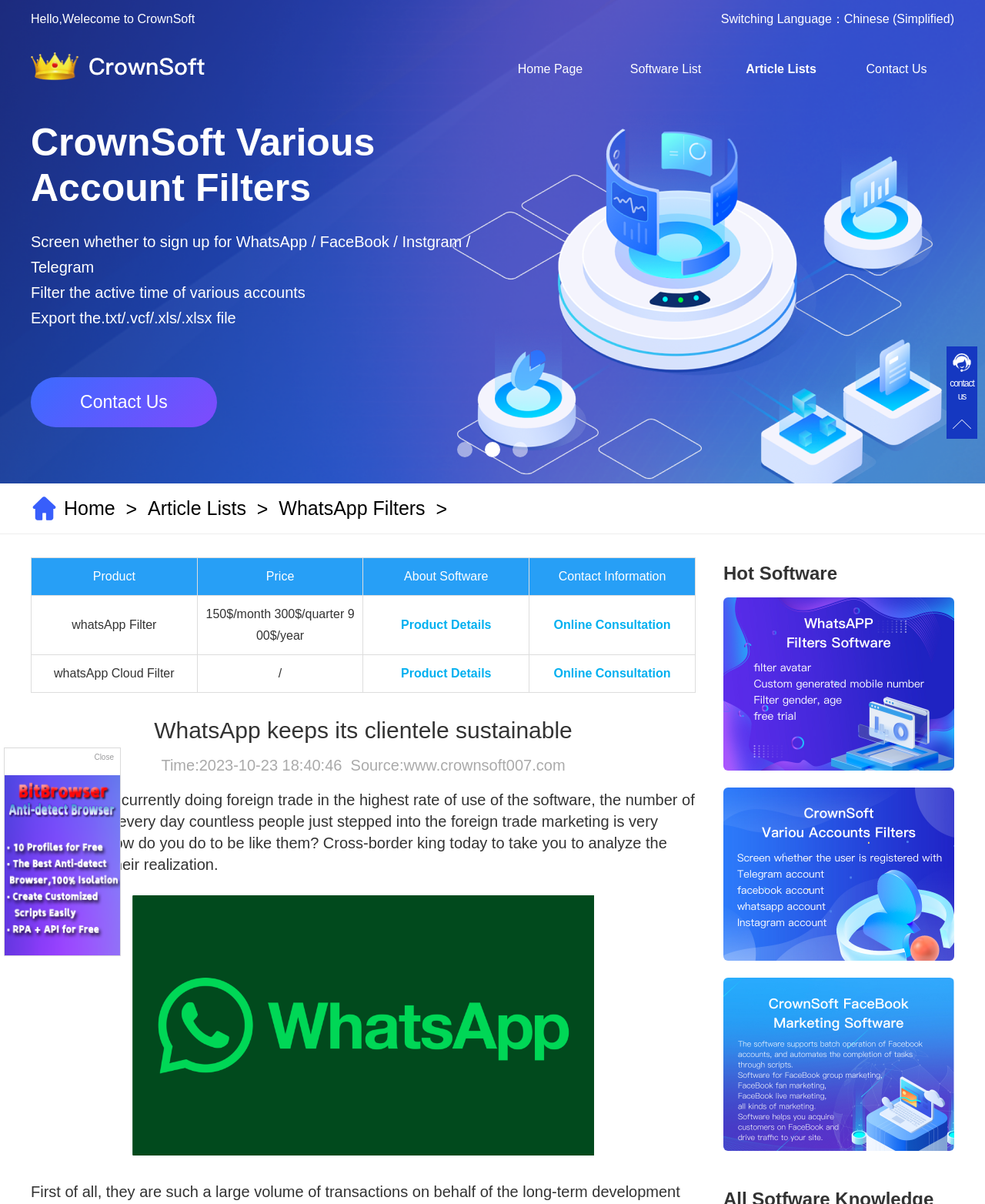Use a single word or phrase to answer the following:
How many columns are there in the table?

4